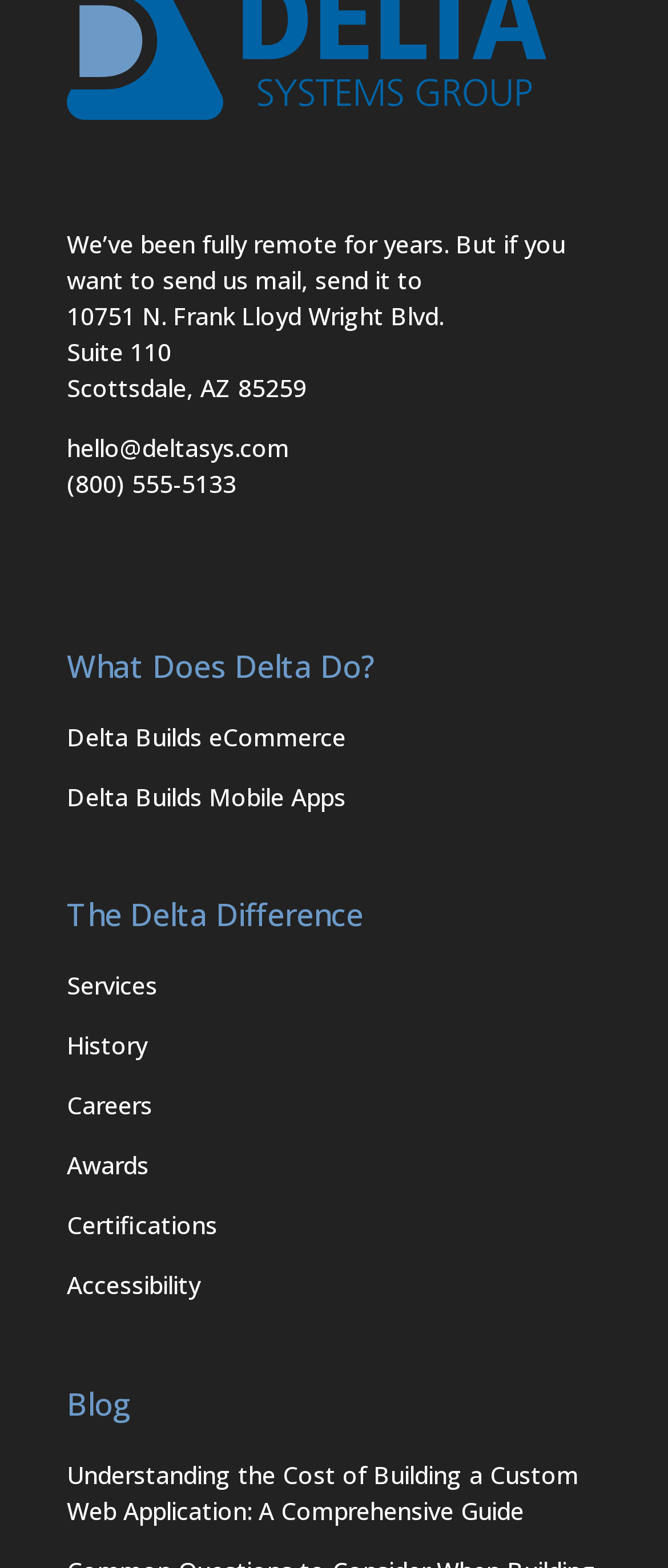What is the name of the company?
Please answer the question with as much detail and depth as you can.

I inferred the name of the company by looking at the various links and headings on the webpage, which suggest that the company is Delta, and it provides services such as building eCommerce and mobile apps.